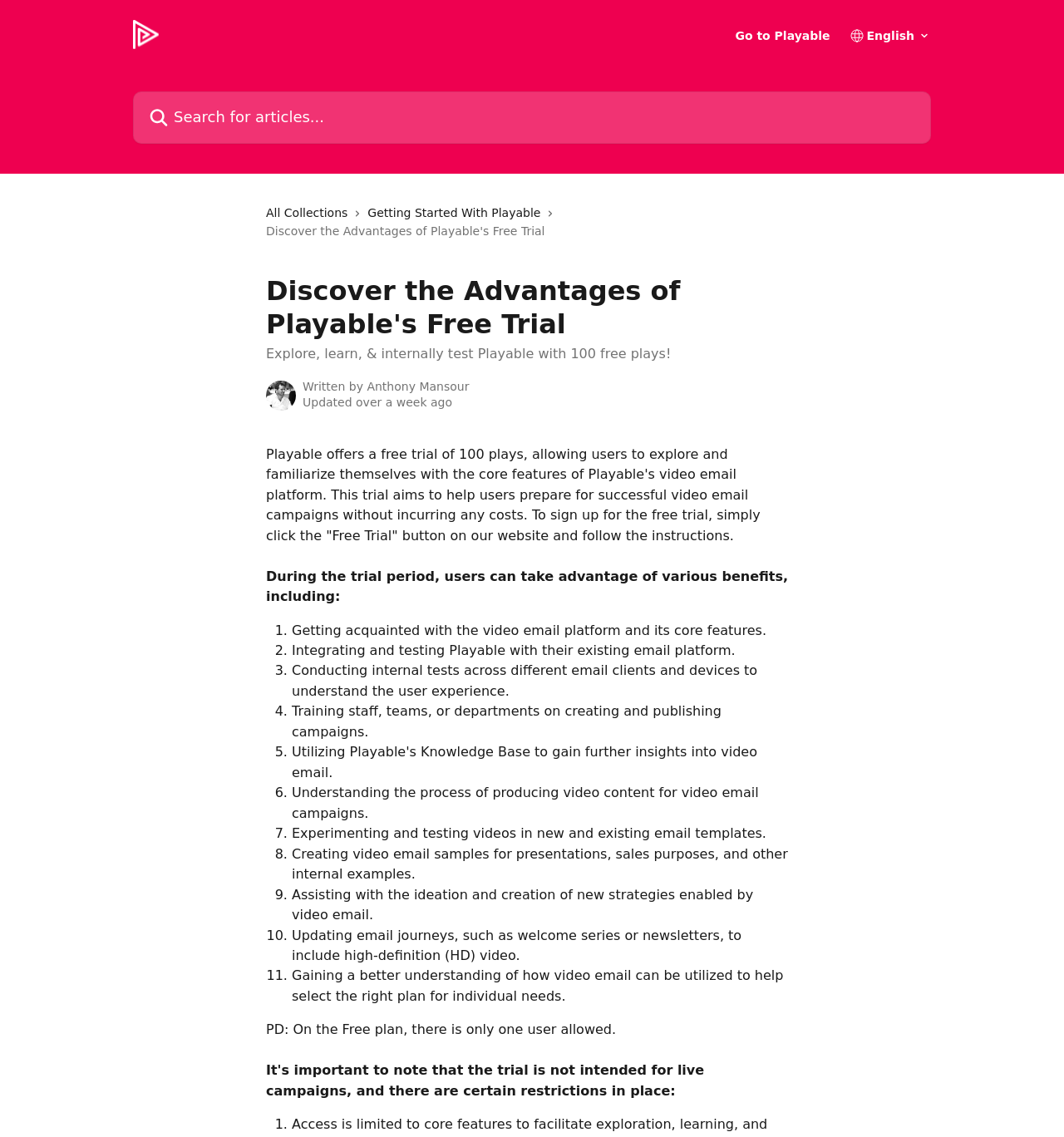Give a concise answer using only one word or phrase for this question:
What is the name of the help center?

Playable | Help Center